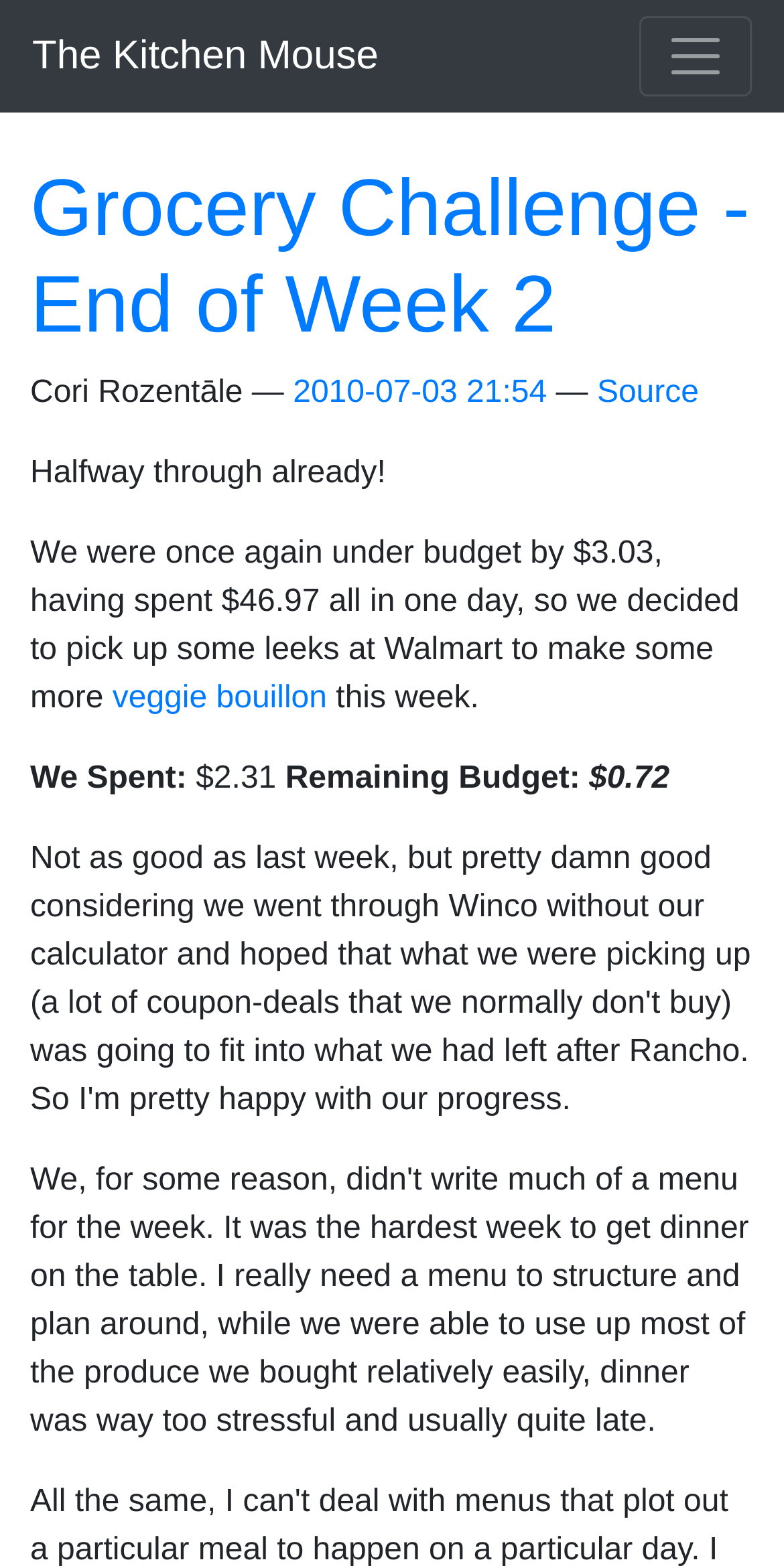Give an extensive and precise description of the webpage.

The webpage is about a grocery challenge, specifically the end of week 2. At the top left, there is a link to skip to the main content. Next to it, on the top center, is a link to "The Kitchen Mouse". On the top right, there is a button to toggle navigation. 

Below the top navigation, there is a header section that spans almost the entire width of the page. Within this section, there is a heading that reads "Grocery Challenge - End of Week 2" on the left, followed by the author's name "Cori Rozentāle" and a timestamp "2010-07-03 21:54" on the right. 

Below the header section, there is a main content area that starts with a paragraph of text that reads "Halfway through already! We were once again under budget by $3.03, having spent $46.97 all in one day, so we decided to pick up some leeks at Walmart to make some more". This paragraph is followed by a link to "veggie bouillon" and then the text "this week.". 

Further down, there are two sections of text, one labeled "We Spent:" with an amount of "$2.31", and another labeled "Remaining Budget:" with an amount of "$0.72".